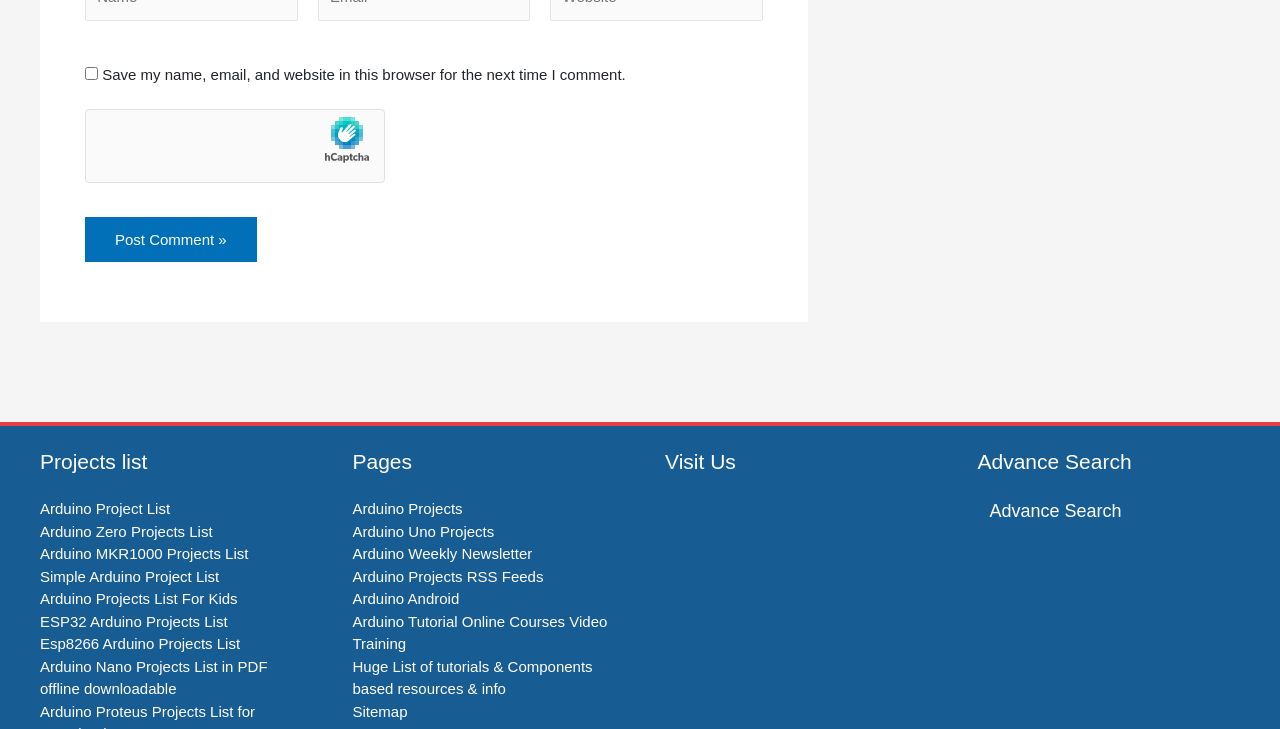Respond with a single word or short phrase to the following question: 
What is the purpose of the 'Advance Search' link?

Search the website